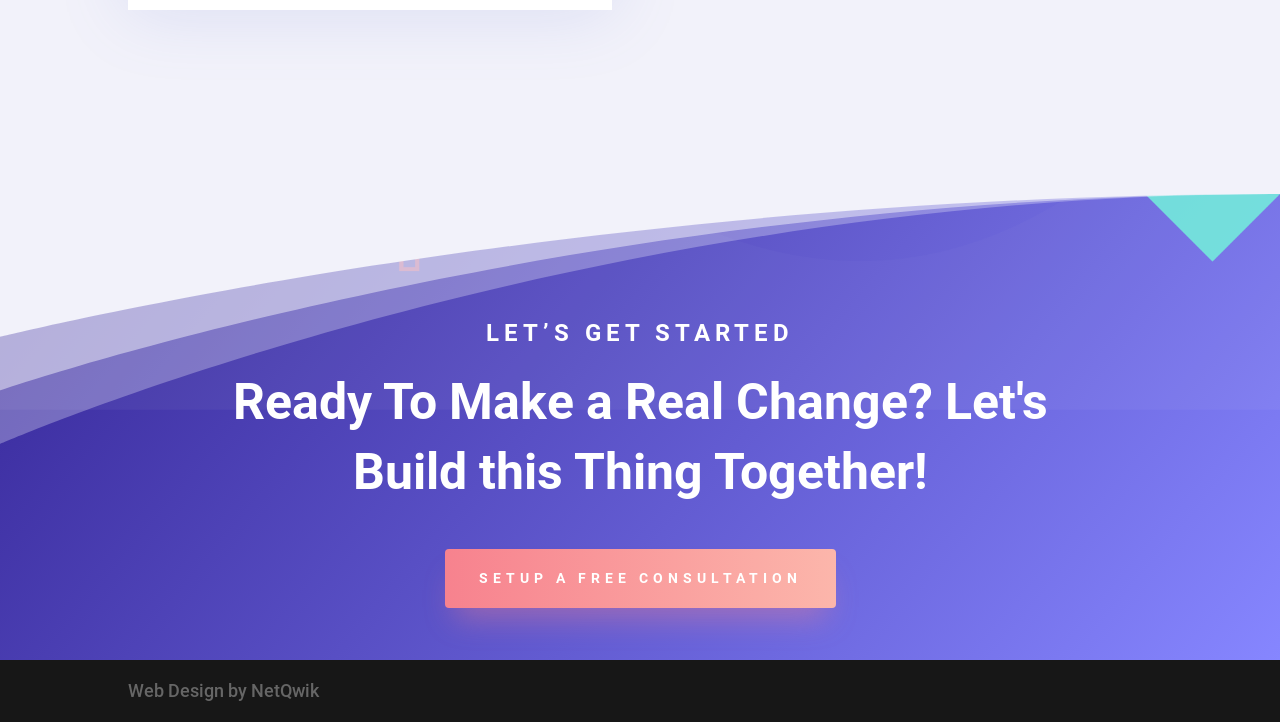Provide the bounding box coordinates of the HTML element described as: "Setup a Free Consultation". The bounding box coordinates should be four float numbers between 0 and 1, i.e., [left, top, right, bottom].

[0.347, 0.76, 0.653, 0.843]